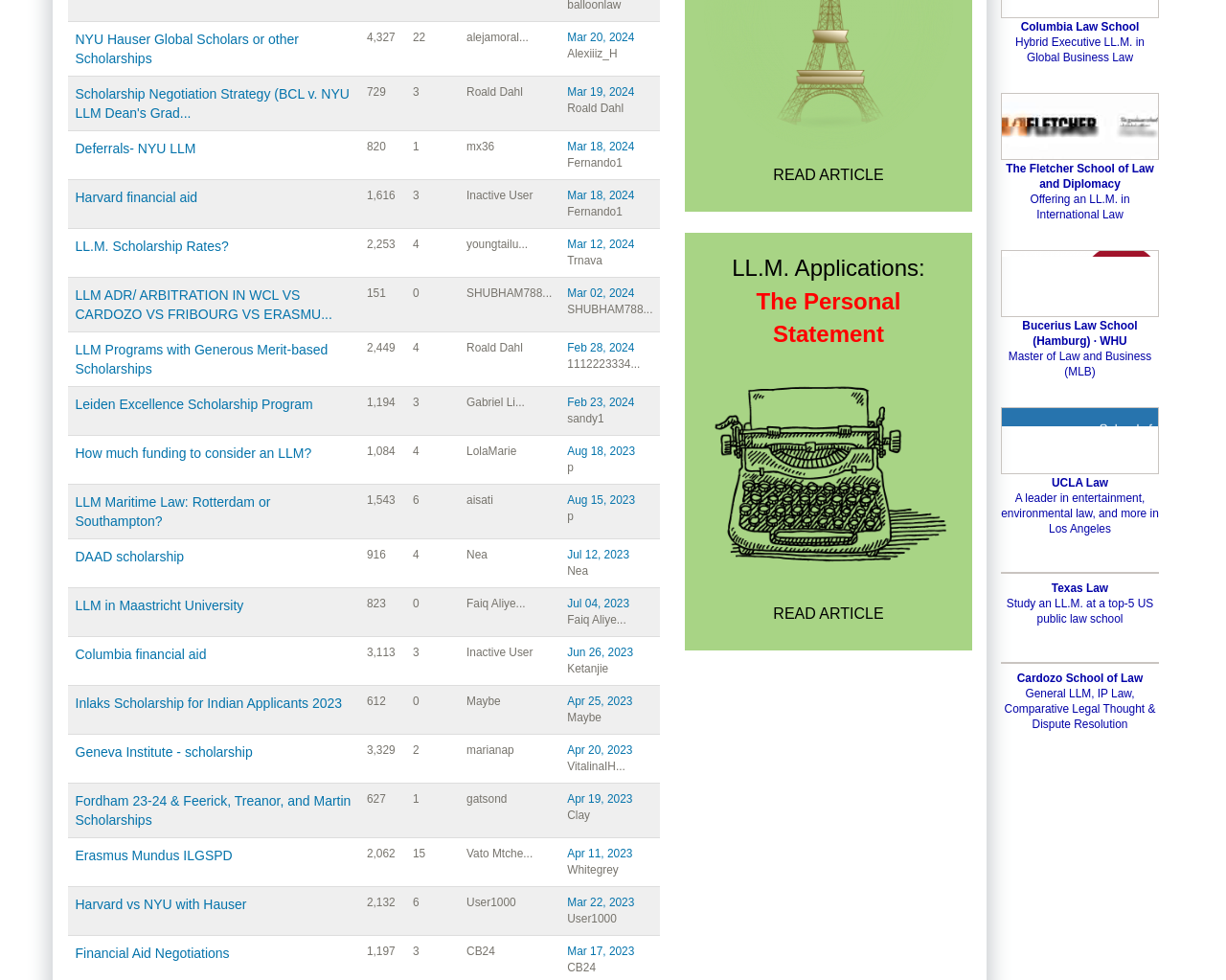Find the UI element described as: "Faiq Aliye..." and predict its bounding box coordinates. Ensure the coordinates are four float numbers between 0 and 1, [left, top, right, bottom].

[0.381, 0.609, 0.429, 0.622]